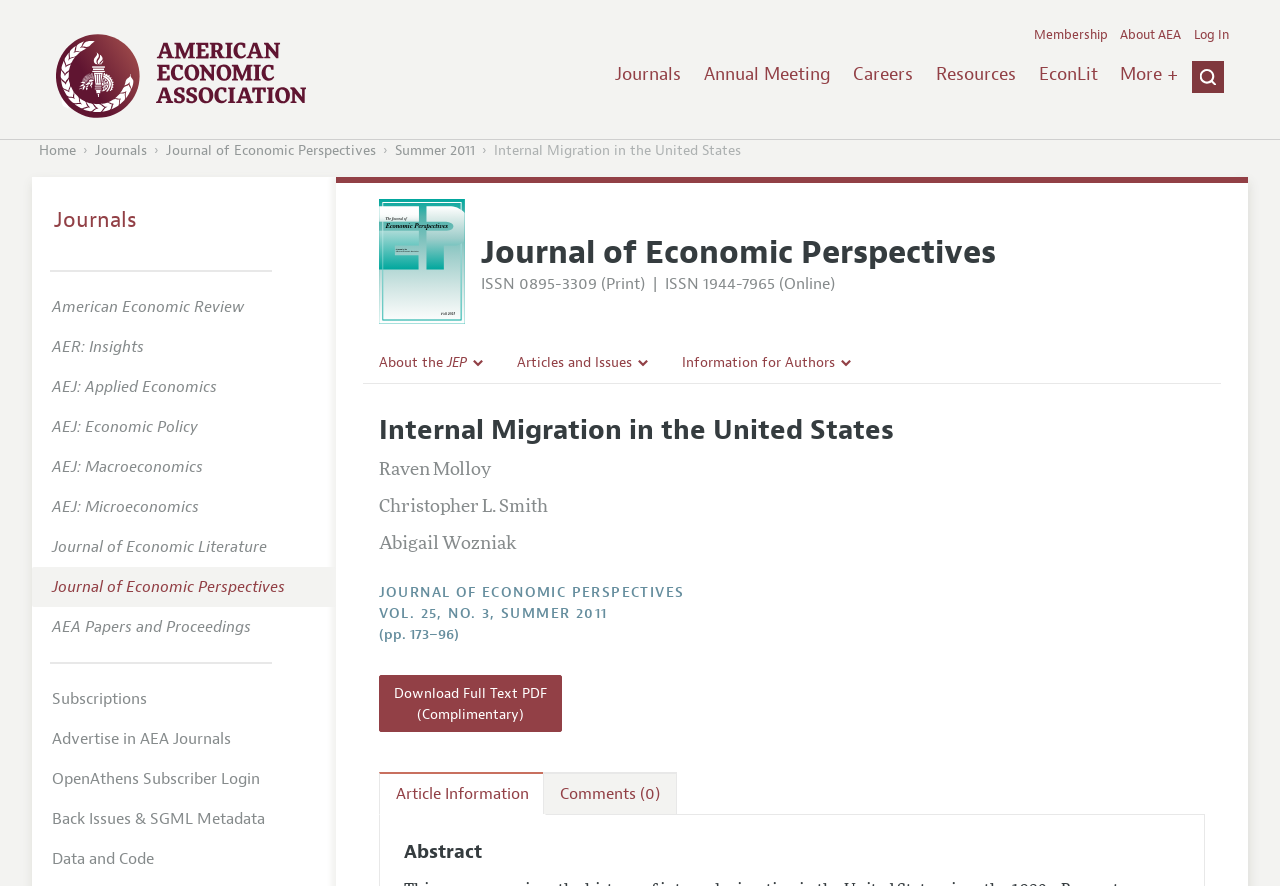Determine the bounding box for the described UI element: "Back Issues & SGML Metadata".

[0.031, 0.901, 0.262, 0.946]